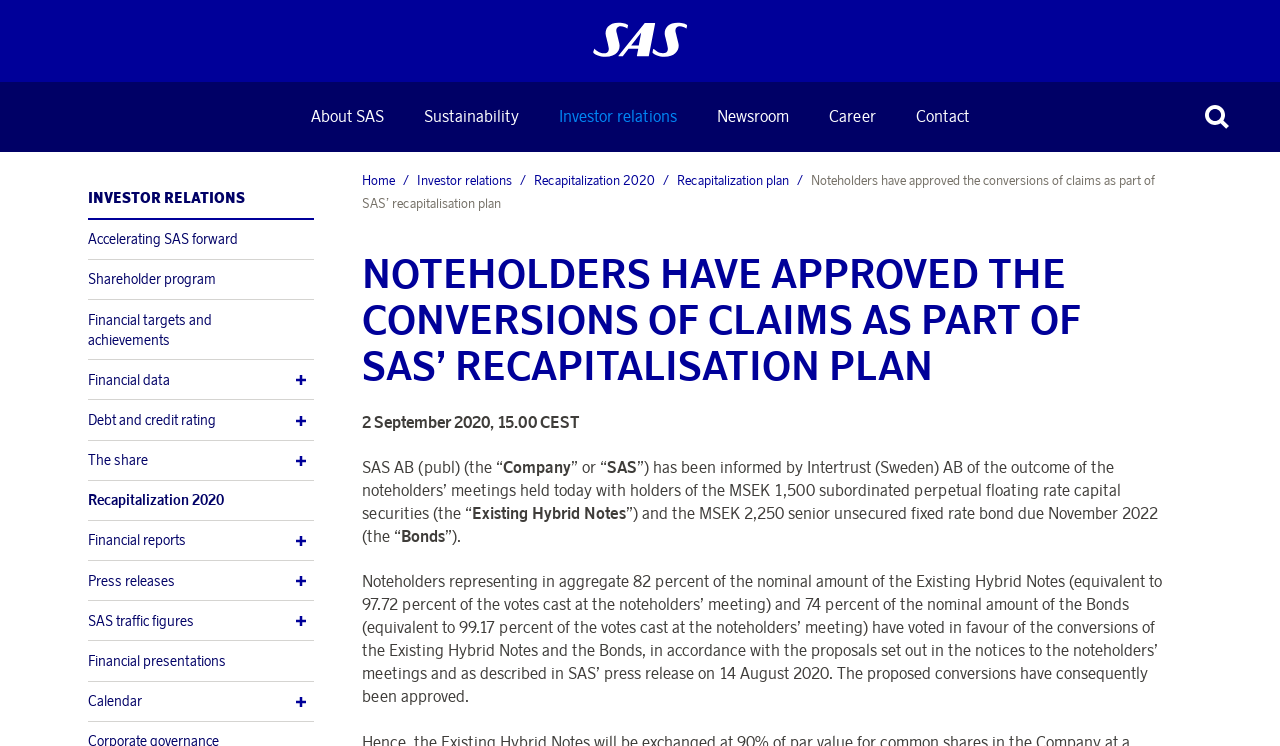Identify the bounding box of the HTML element described as: "parent_node: Debt and credit rating".

[0.225, 0.546, 0.245, 0.581]